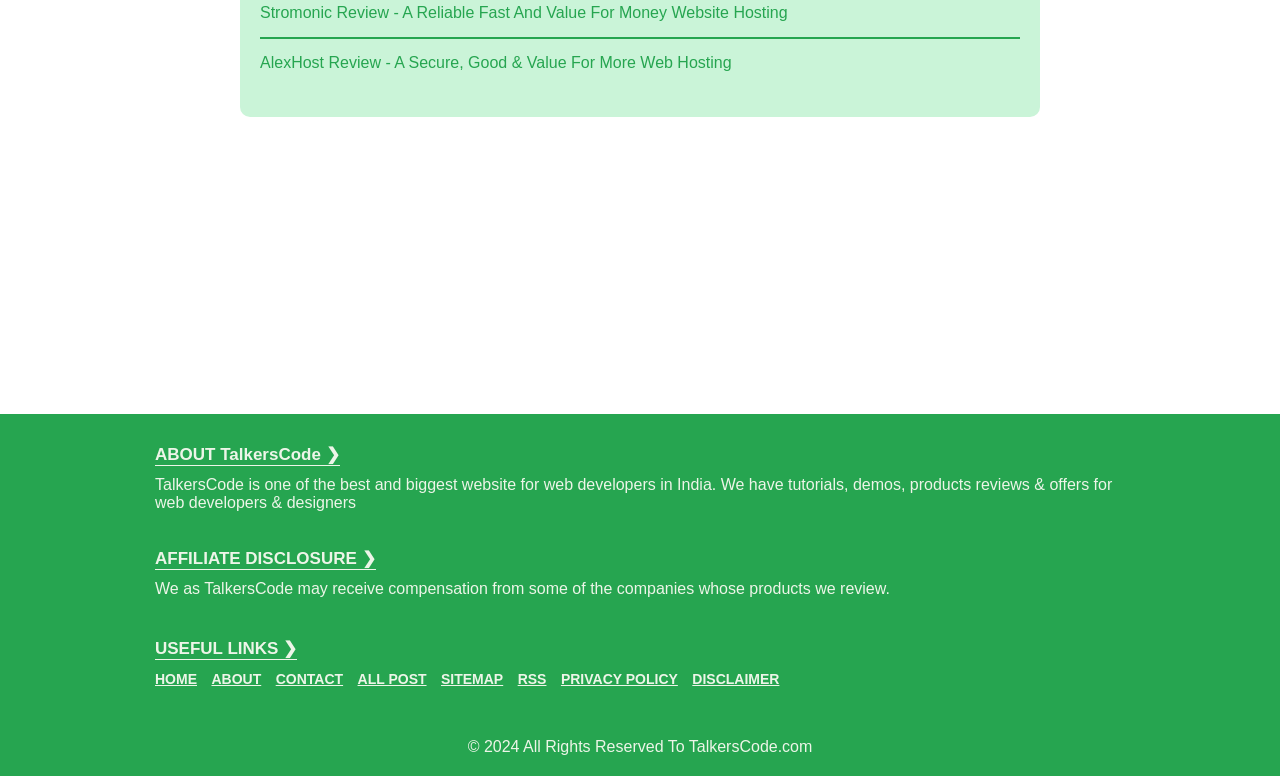Determine the coordinates of the bounding box for the clickable area needed to execute this instruction: "visit AlexHost review".

[0.203, 0.05, 0.797, 0.112]